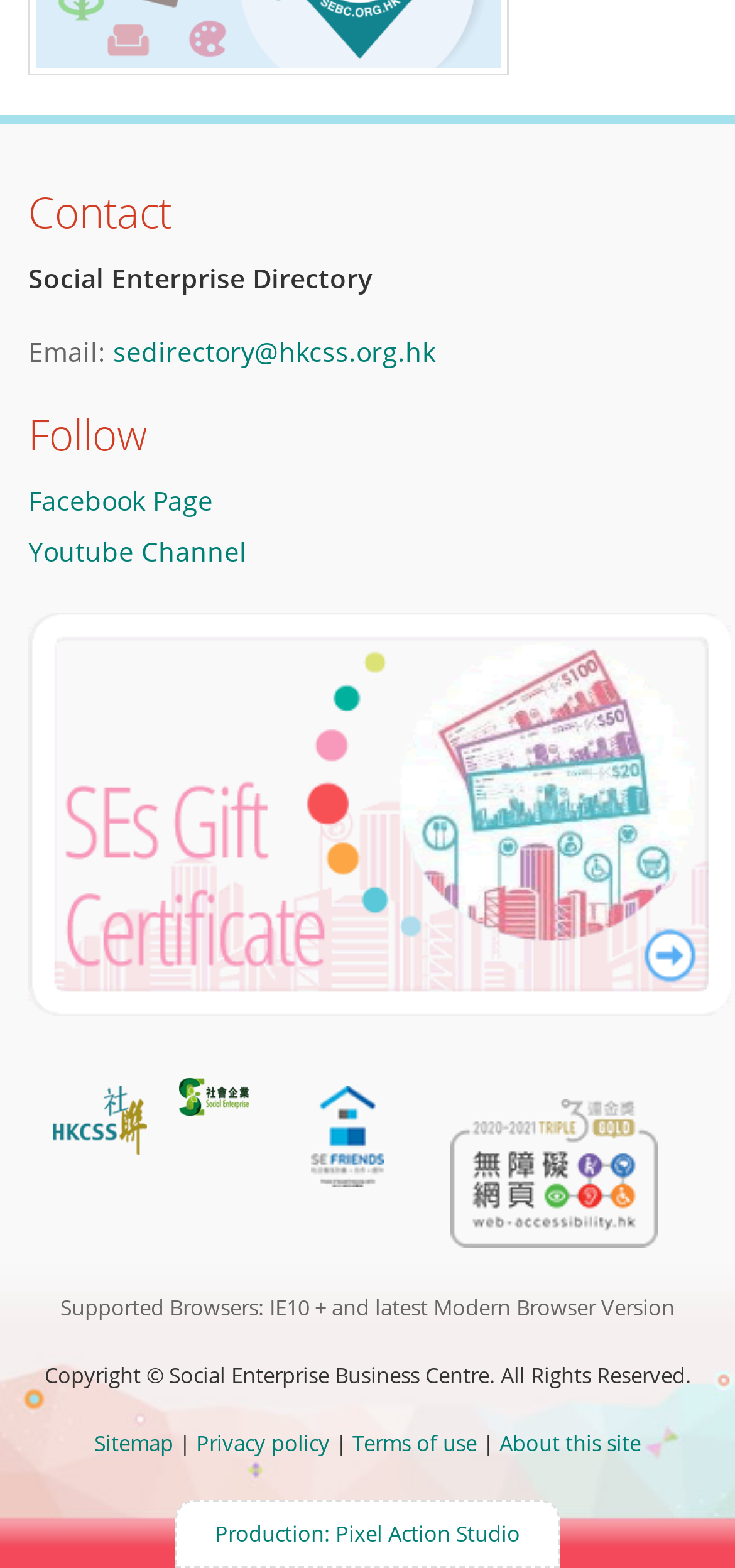Determine the bounding box coordinates of the region to click in order to accomplish the following instruction: "Contact us via email". Provide the coordinates as four float numbers between 0 and 1, specifically [left, top, right, bottom].

[0.154, 0.212, 0.592, 0.235]